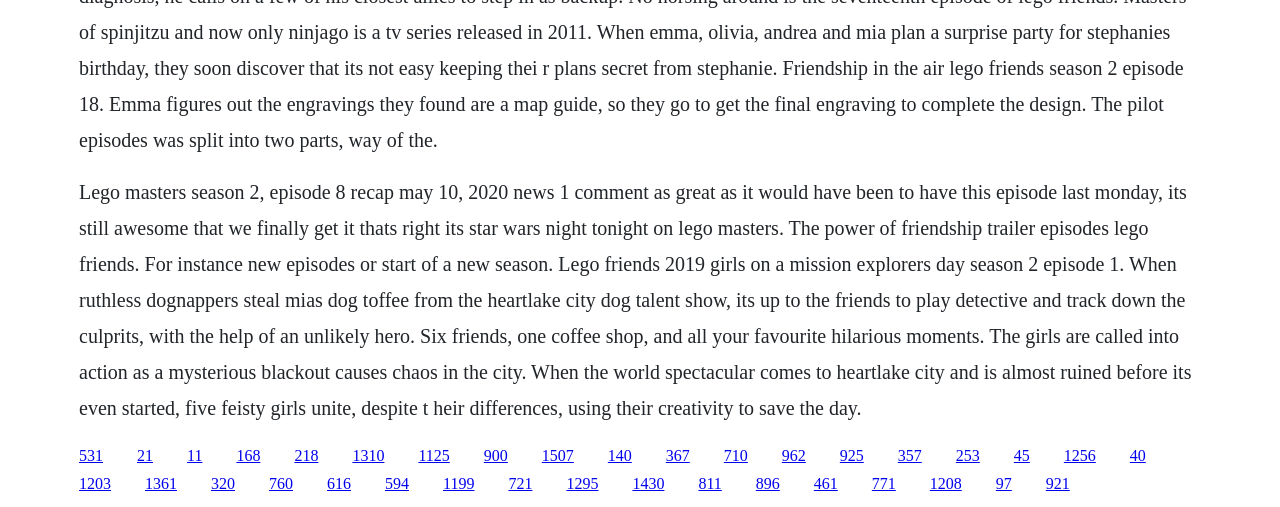Bounding box coordinates are specified in the format (top-left x, top-left y, bottom-right x, bottom-right y). All values are floating point numbers bounded between 0 and 1. Please provide the bounding box coordinate of the region this sentence describes: 1361

[0.113, 0.938, 0.138, 0.971]